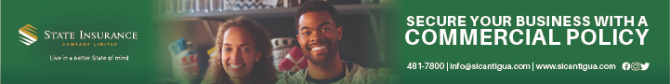Offer a detailed narrative of the image's content.

The image features a cheerful young woman and man, both smiling and standing together in a welcoming environment. Their friendly expressions suggest a sense of community and collaboration. Behind them, various items can be observed, indicating a bustling atmosphere, perhaps in a retail or service setting. 

At the forefront, there is clear promotional text urging business owners to "SECURE YOUR BUSINESS WITH A COMMERCIAL POLICY," emphasizing the importance of protection and stability in business operations. This message is accompanied by the branding of State Insurance Company Limited, highlighting their commitment to supporting local businesses in Antigua and providing tailored insurance solutions. The overall composition conveys a message of trust and partnership, appealing to entrepreneurs seeking reliability in securing their ventures. Additionally, contact details are provided for further inquiries, reinforcing the company’s accessibility and readiness to assist potential clients.